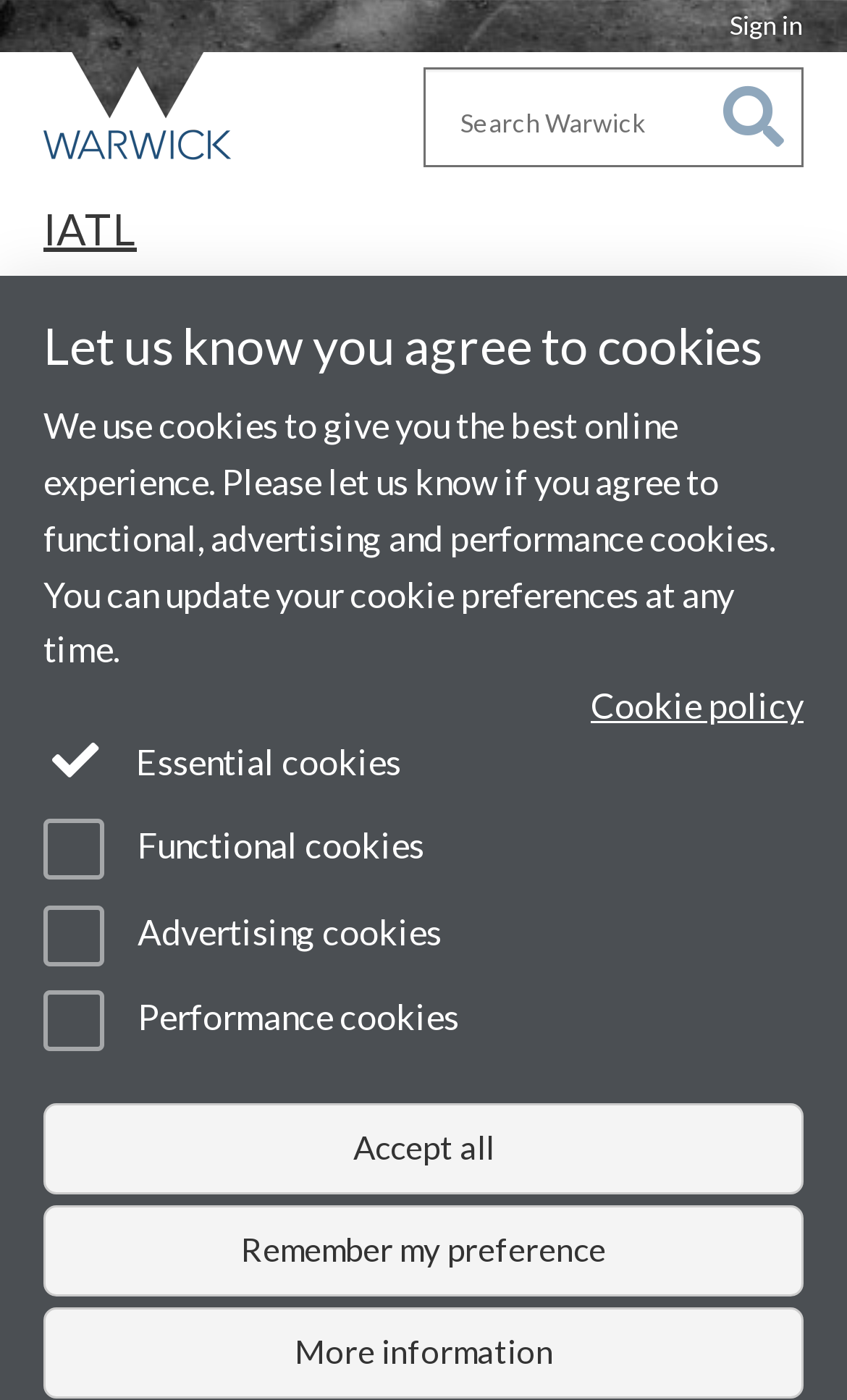Please identify the bounding box coordinates of the region to click in order to complete the given instruction: "Sign in". The coordinates should be four float numbers between 0 and 1, i.e., [left, top, right, bottom].

[0.862, 0.006, 0.949, 0.029]